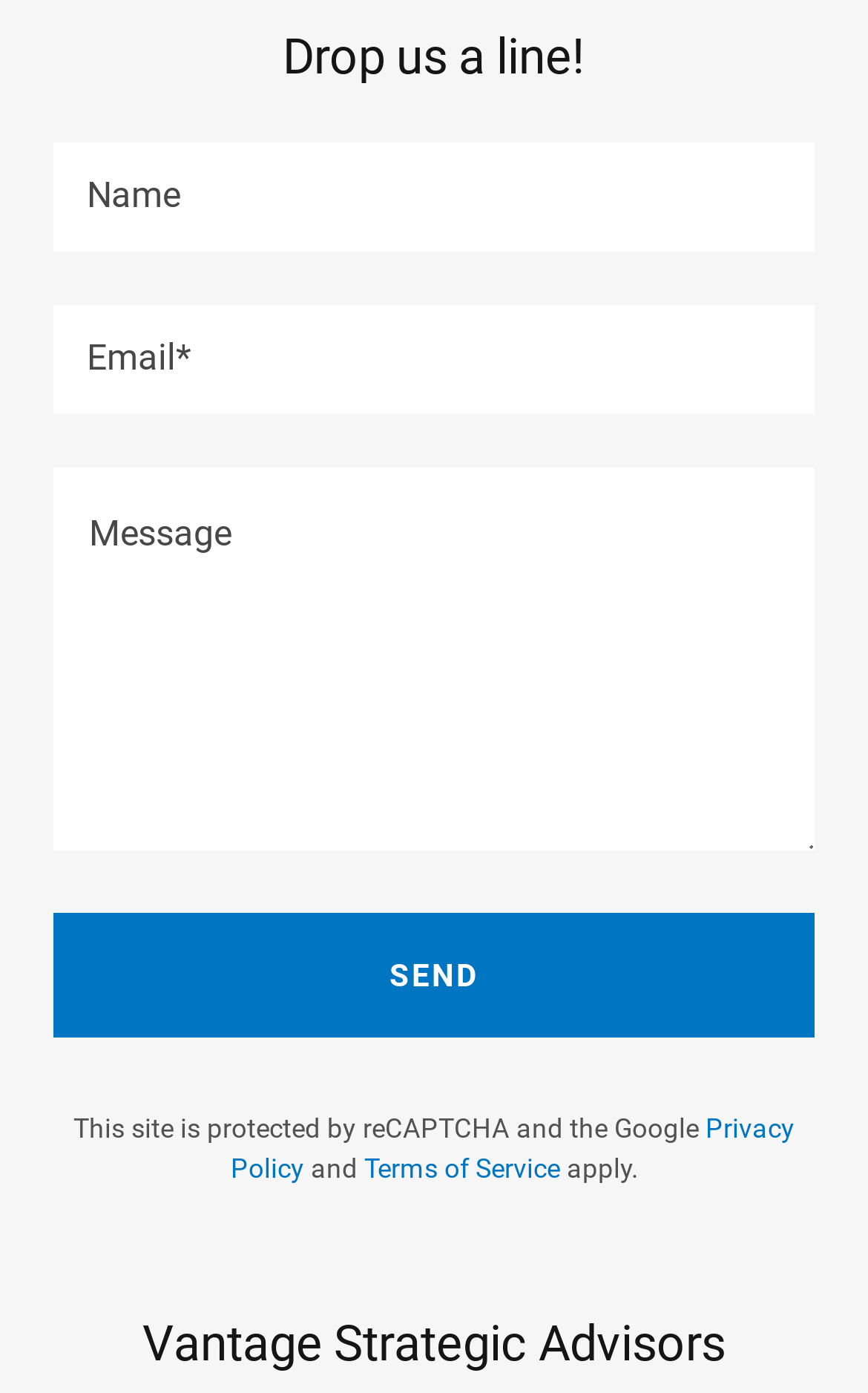Using floating point numbers between 0 and 1, provide the bounding box coordinates in the format (top-left x, top-left y, bottom-right x, bottom-right y). Locate the UI element described here: Terms of Service

[0.419, 0.827, 0.645, 0.85]